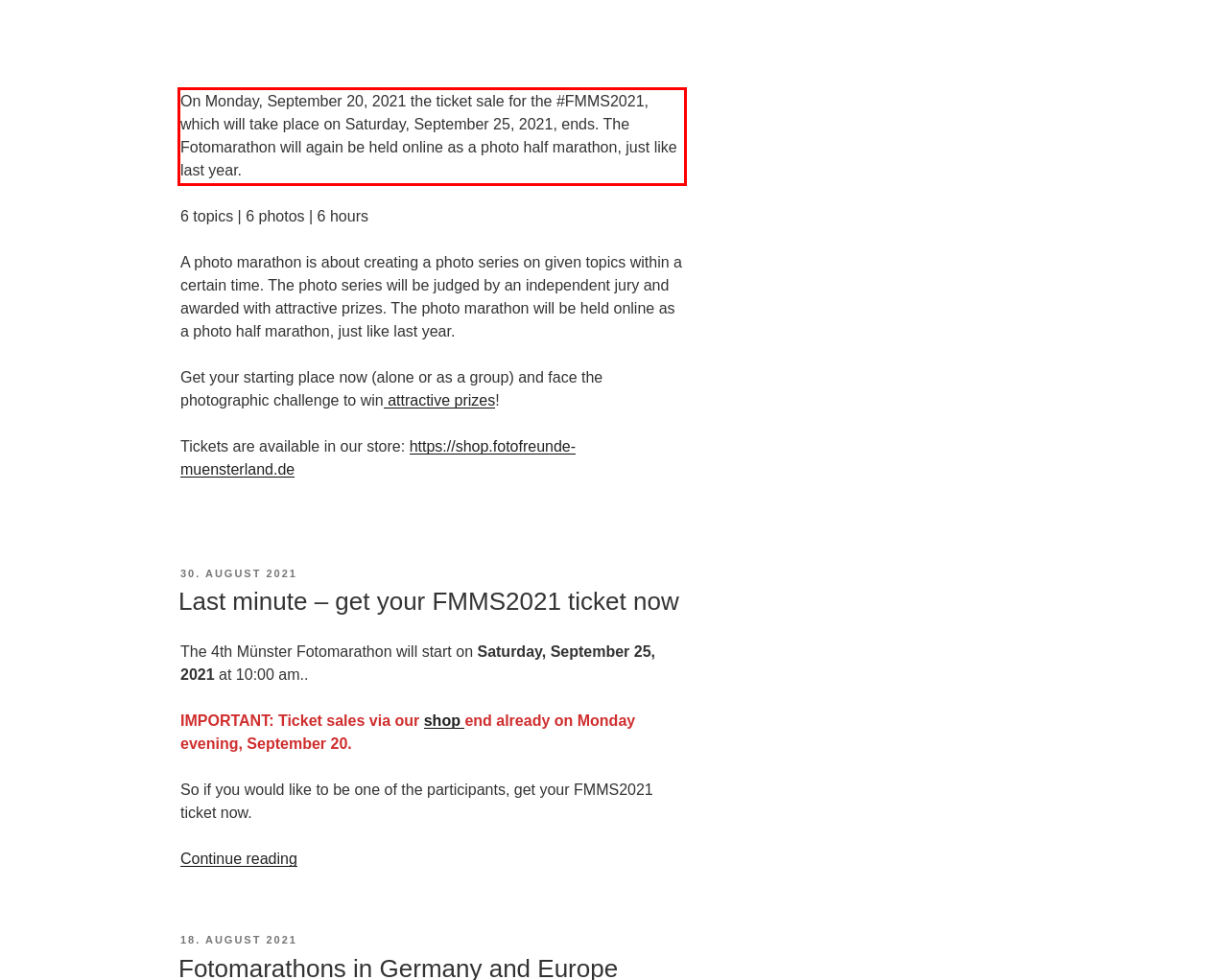Within the screenshot of a webpage, identify the red bounding box and perform OCR to capture the text content it contains.

On Monday, September 20, 2021 the ticket sale for the #FMMS2021, which will take place on Saturday, September 25, 2021, ends. The Fotomarathon will again be held online as a photo half marathon, just like last year.